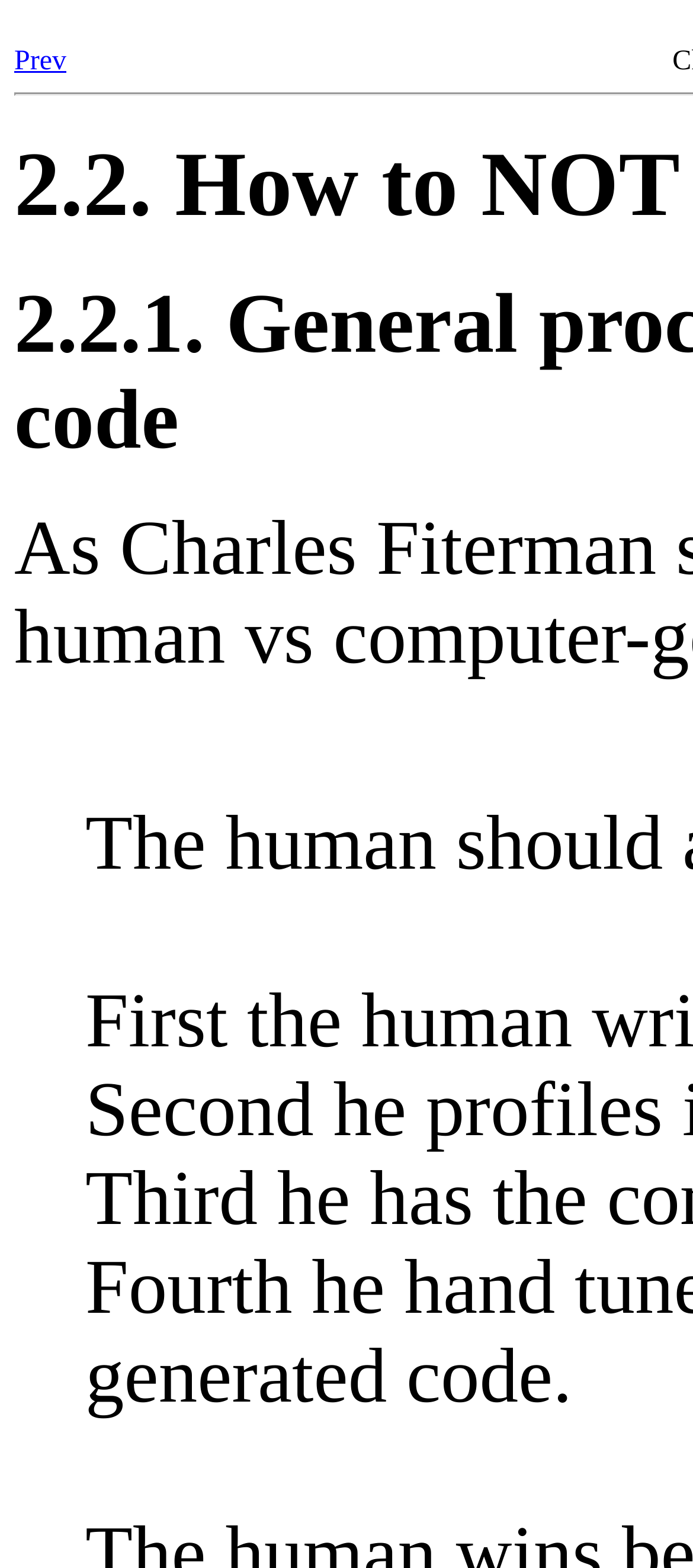Extract the top-level heading from the webpage and provide its text.

2.2. How to NOT use Assembly